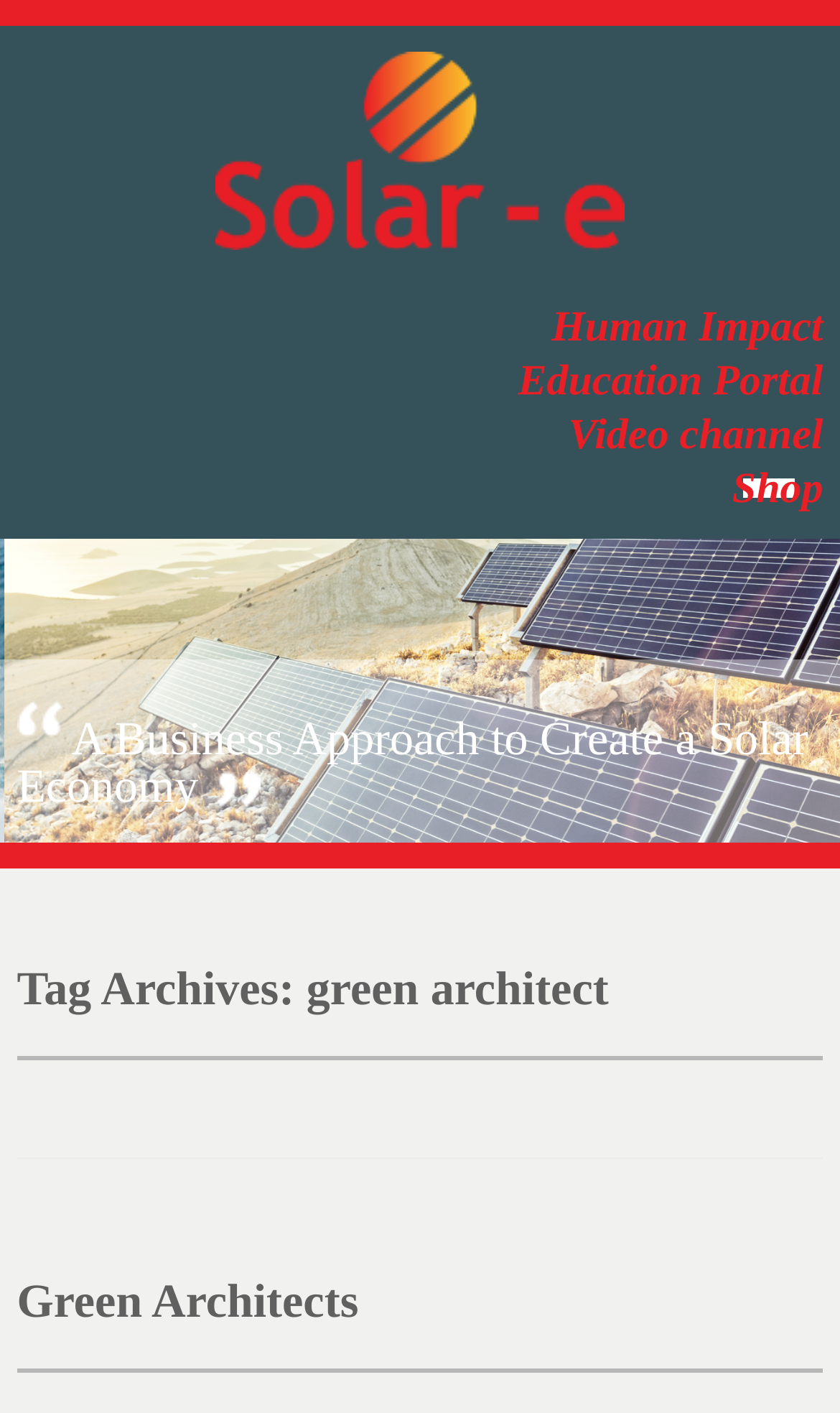Select the bounding box coordinates of the element I need to click to carry out the following instruction: "Go to the next slide".

[0.923, 0.468, 1.0, 0.513]